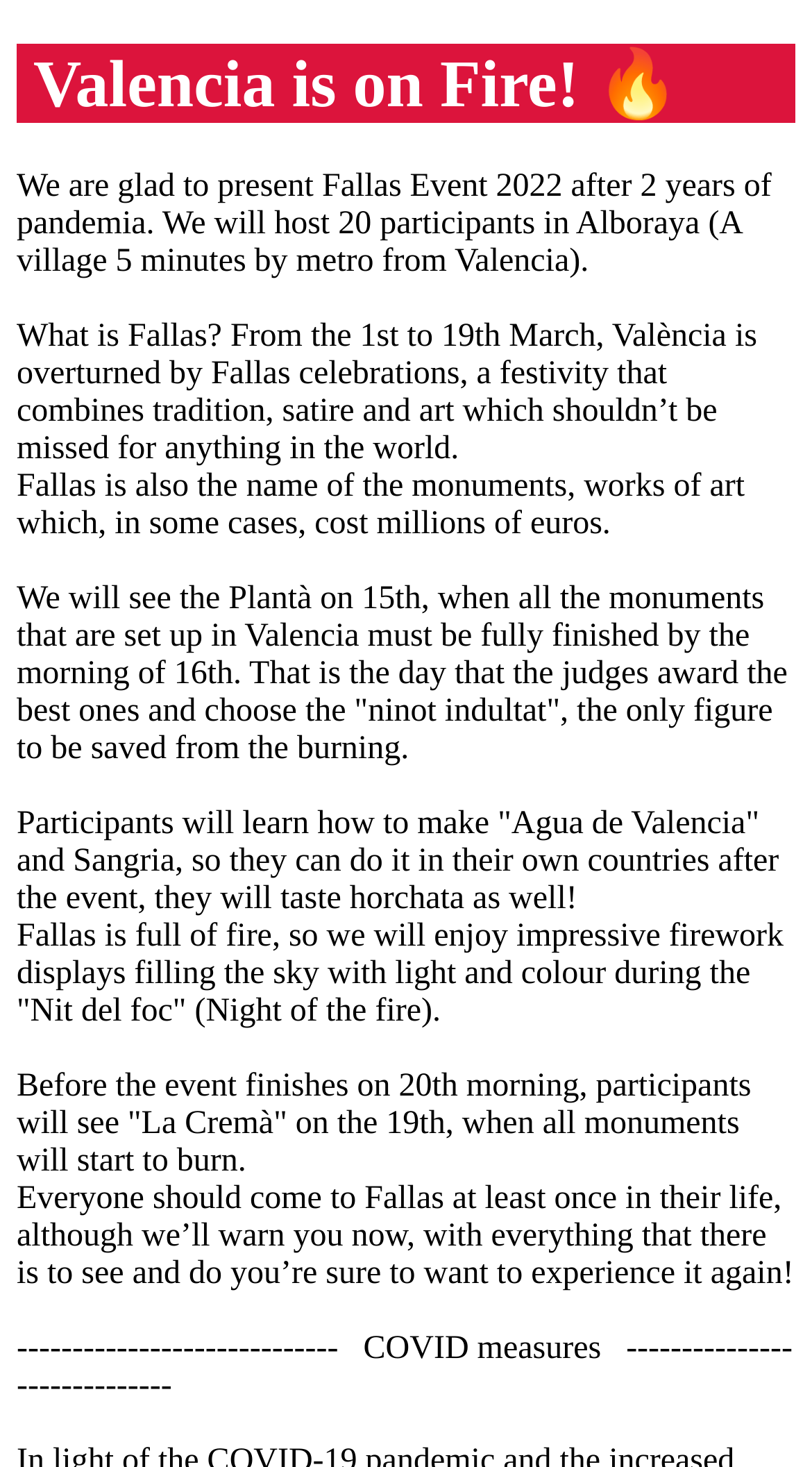Identify the headline of the webpage and generate its text content.

Valencia is on Fire! 🔥